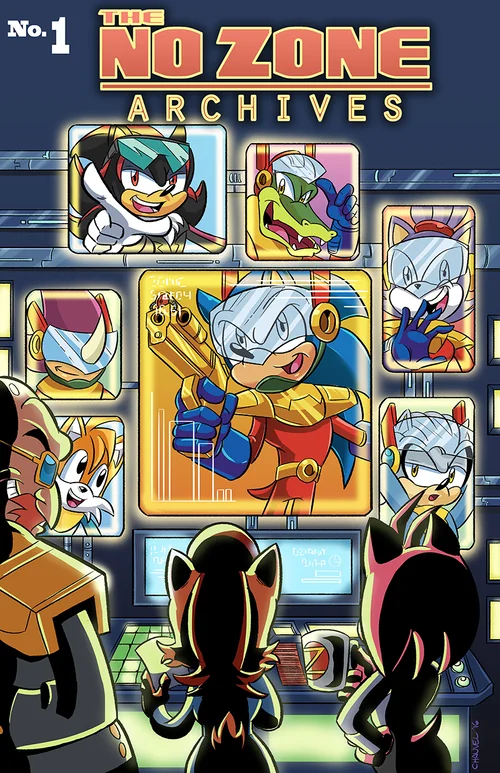Give a thorough caption of the image, focusing on all visible elements.

The image features the cover of "The No Zone Archives," labeled as No. 1. It showcases a vibrant and dynamic composition with several animated characters displayed in individual frames along the top and sides. The central figure, clad in a blue and orange outfit, brandishes a futuristic weapon and appears to be addressing the viewer. Surrounding this standout character are smaller portraits of other characters, each displaying unique expressions and postures, which contribute to the excitement of the scene.

At the bottom of the cover, a group of three characters is depicted from behind, gazing at a control panel that features various screens and monitors. This scene suggests an engaging narrative likely related to adventure and teamwork, with the characters seemingly strategizing together. The illustration is rich in detail and color, capturing the essence of a comic book style that appeals to fans of action and fantasy genres.